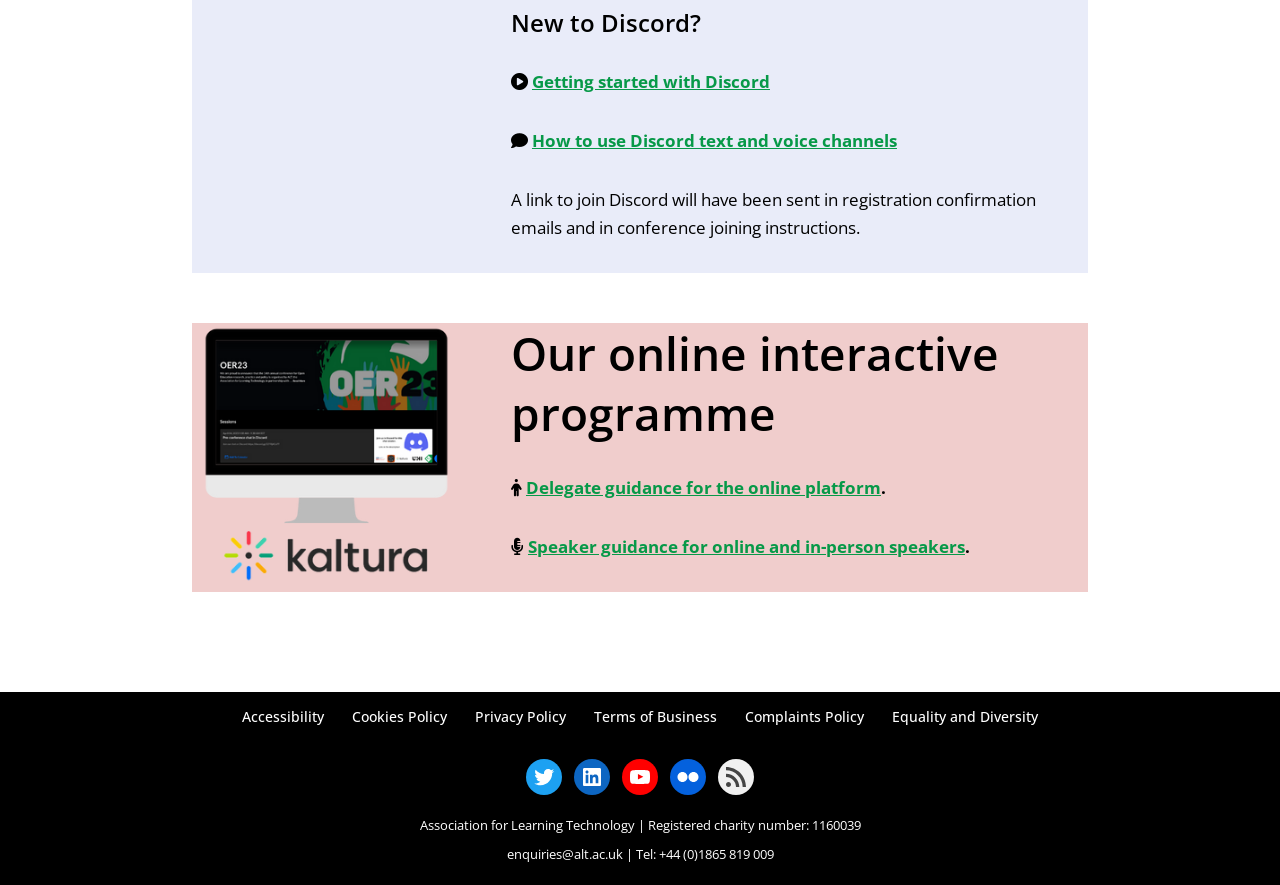Identify the bounding box for the UI element that is described as follows: "Accessibility".

[0.189, 0.796, 0.253, 0.824]